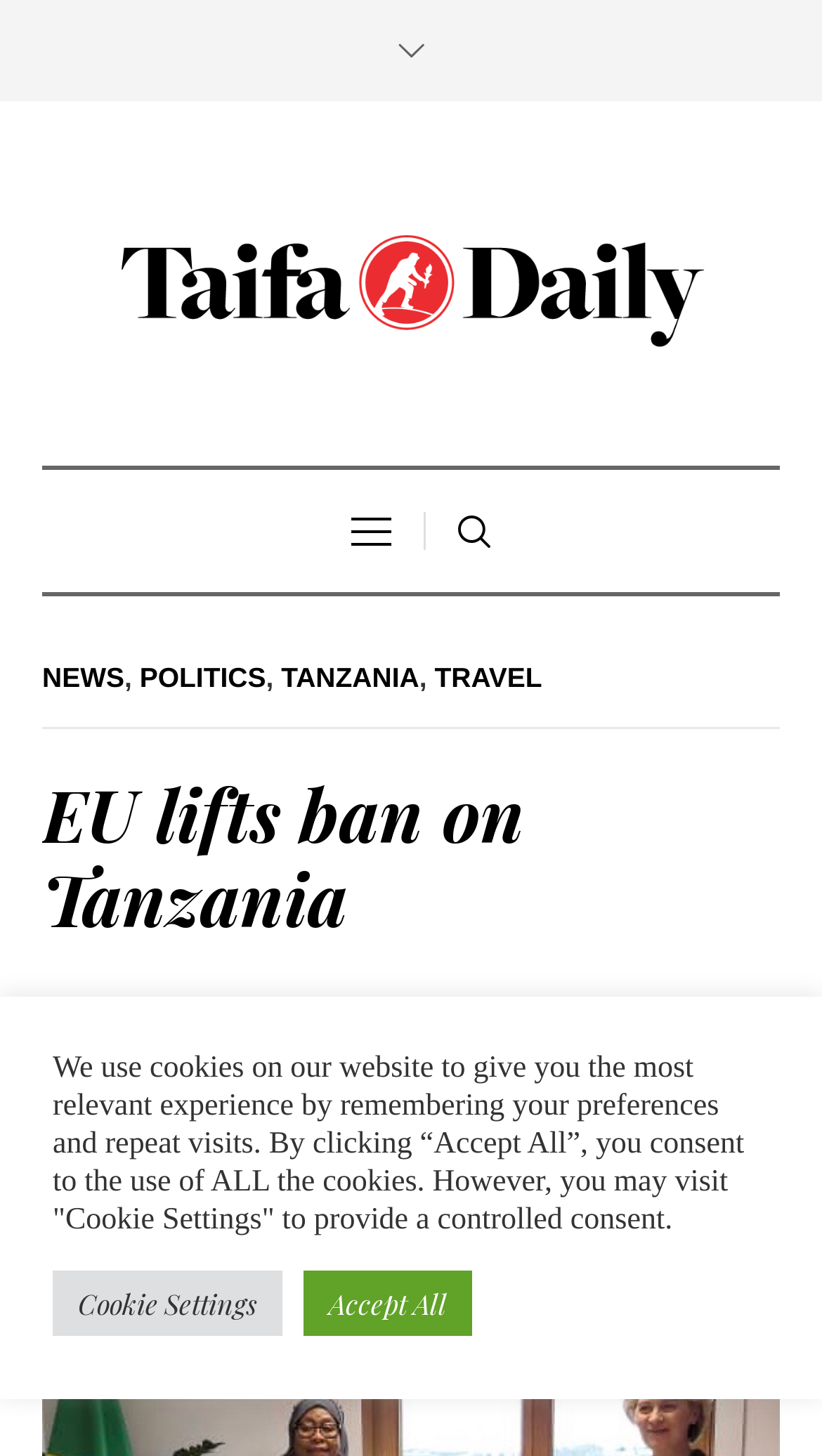Answer the following inquiry with a single word or phrase:
What are the categories of news available?

NEWS, POLITICS, TANZANIA, TRAVEL